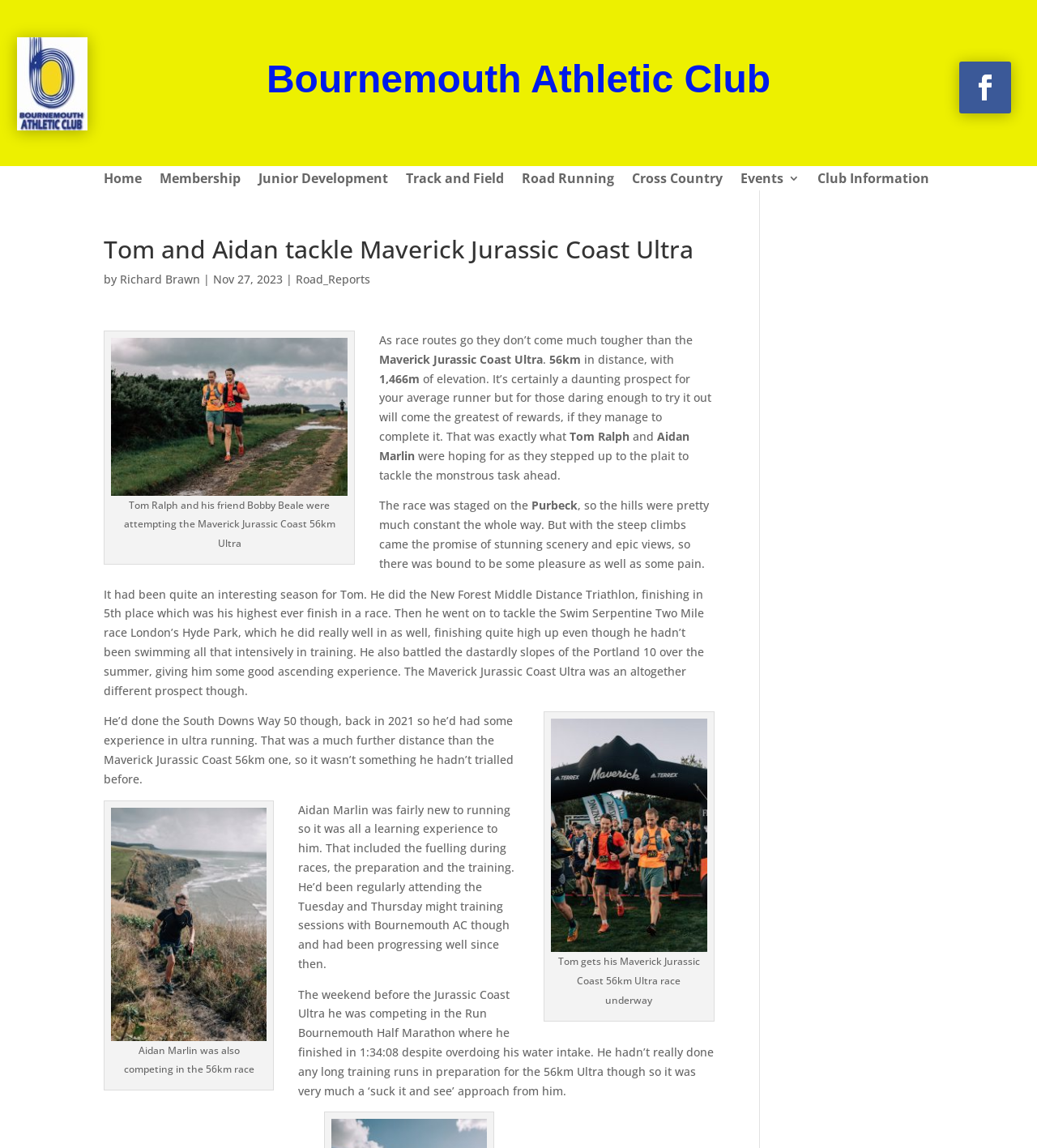Who wrote the article?
Look at the webpage screenshot and answer the question with a detailed explanation.

The author of the article can be found in the link element with the text 'Richard Brawn' which is located below the heading 'Tom and Aidan tackle Maverick Jurassic Coast Ultra'.